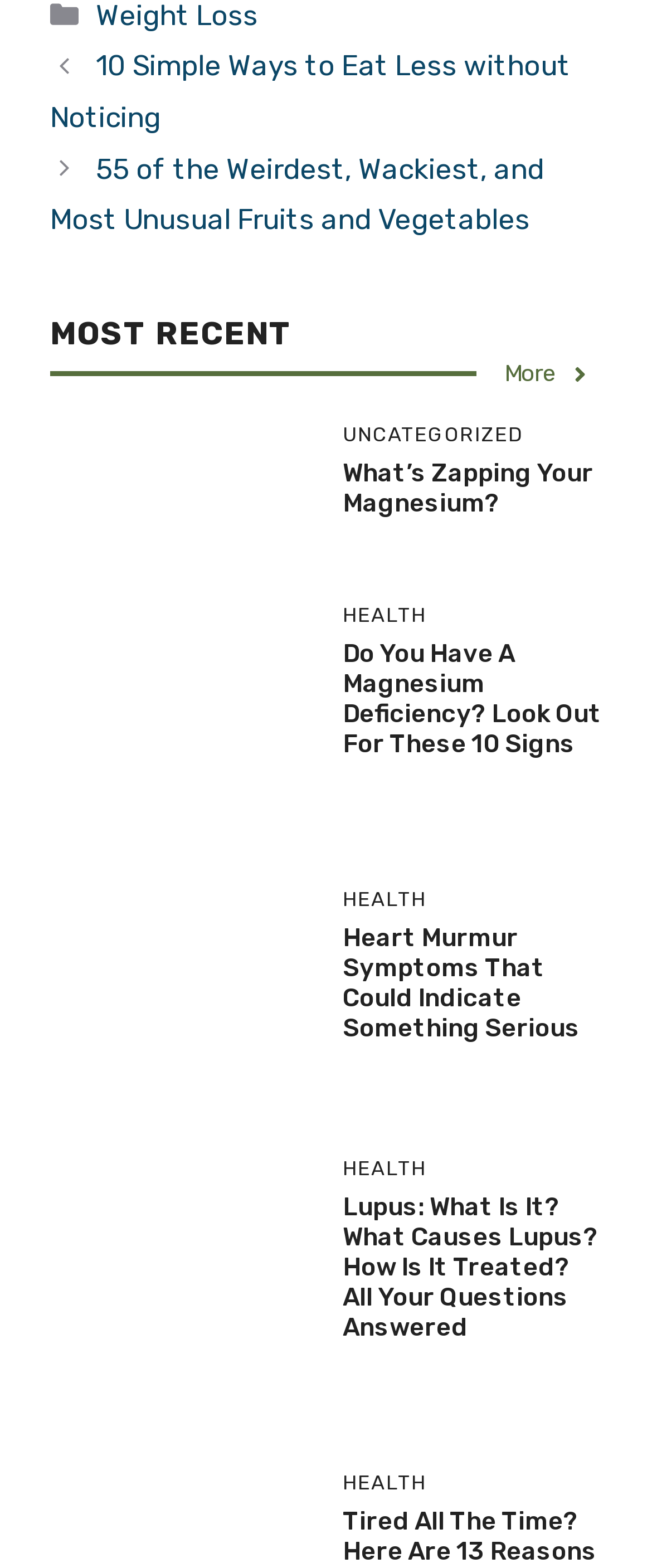Provide a brief response to the question below using a single word or phrase: 
What is the topic of the post with the figure at coordinates [0.077, 0.358, 0.474, 0.517]?

Magnesium